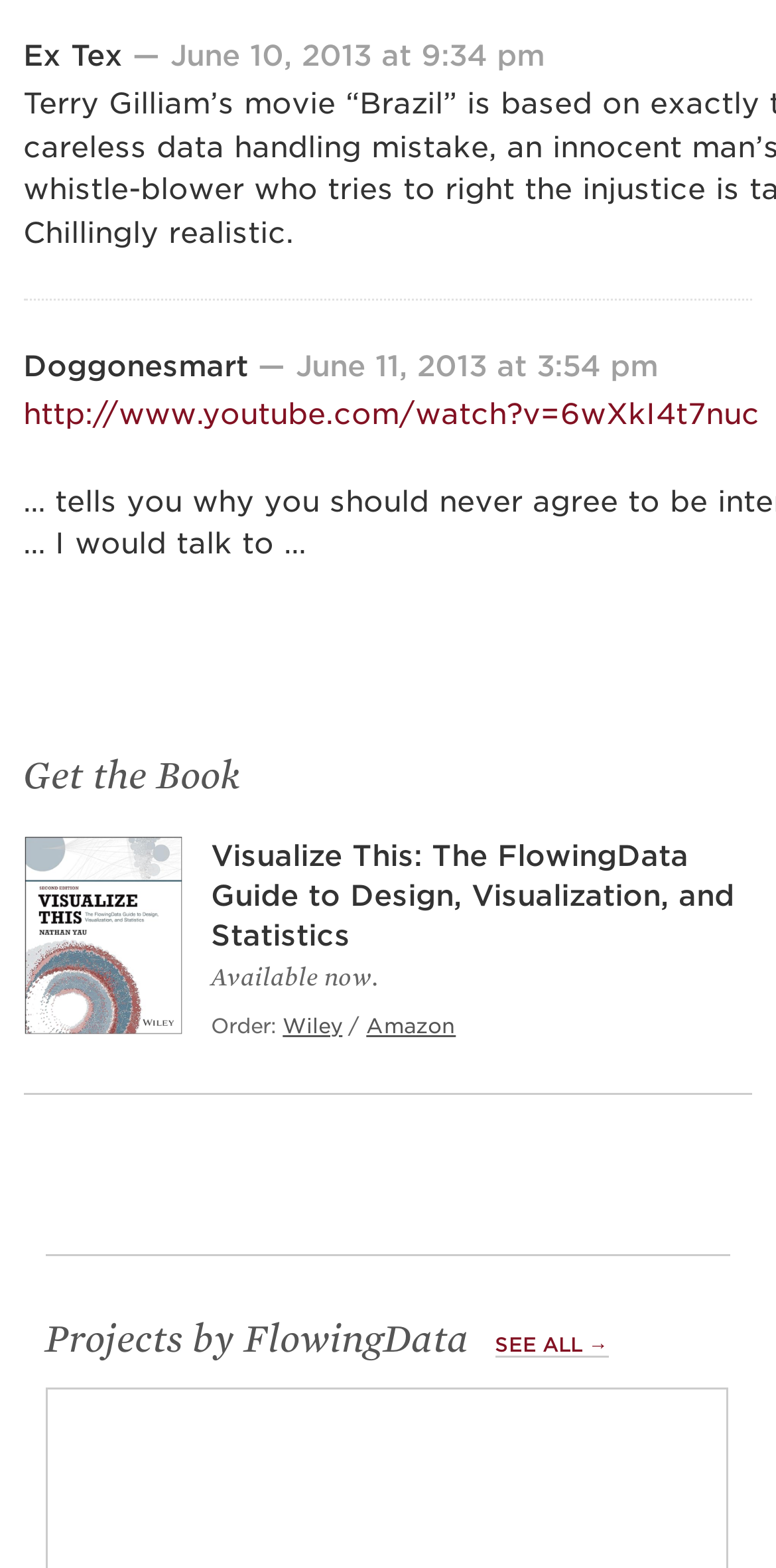Answer the following inquiry with a single word or phrase:
What is the title of the book?

Visualize This